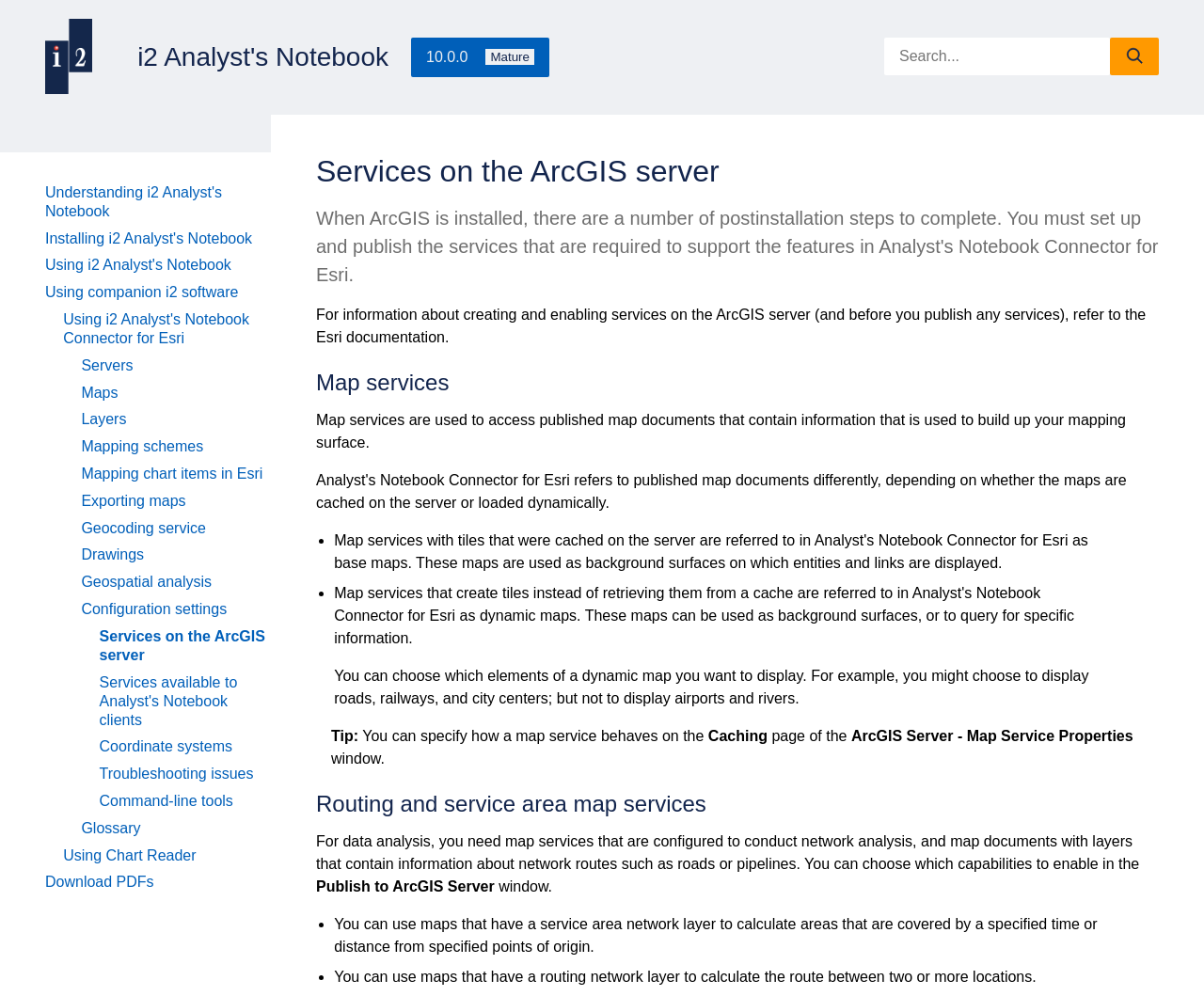Refer to the image and provide a thorough answer to this question:
What can you specify on the caching page?

The webpage mentions that you can specify how a map service behaves on the caching page of the ArcGIS Server - Map Service Properties window.